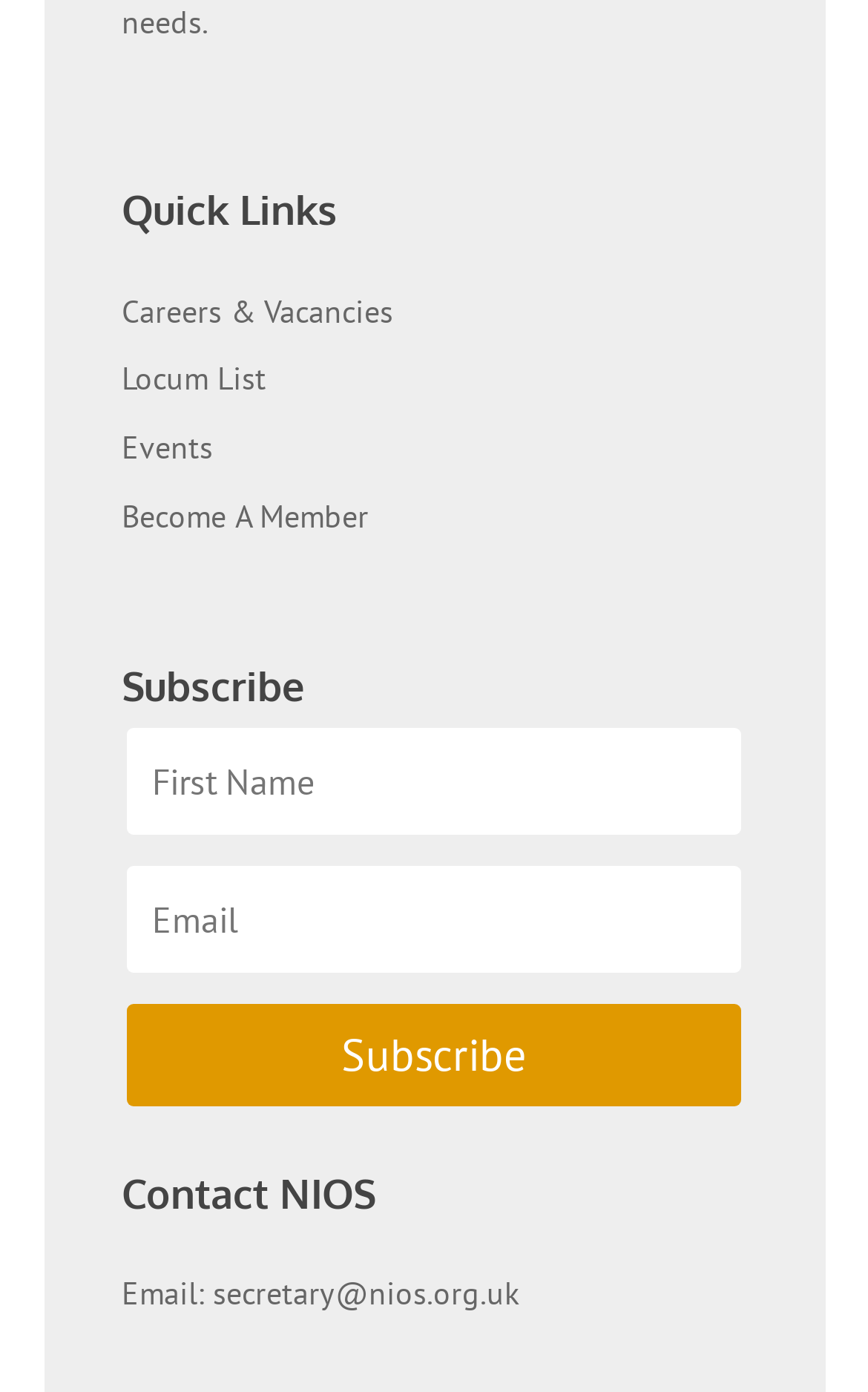How many textboxes are there for subscription?
Can you offer a detailed and complete answer to this question?

There are two textboxes for subscription because they are located under the 'Subscribe' heading, which is located at the middle of the webpage with a bounding box of [0.14, 0.478, 0.86, 0.523]. The two textboxes have bounding boxes of [0.147, 0.523, 0.853, 0.6] and [0.147, 0.622, 0.853, 0.699] respectively.